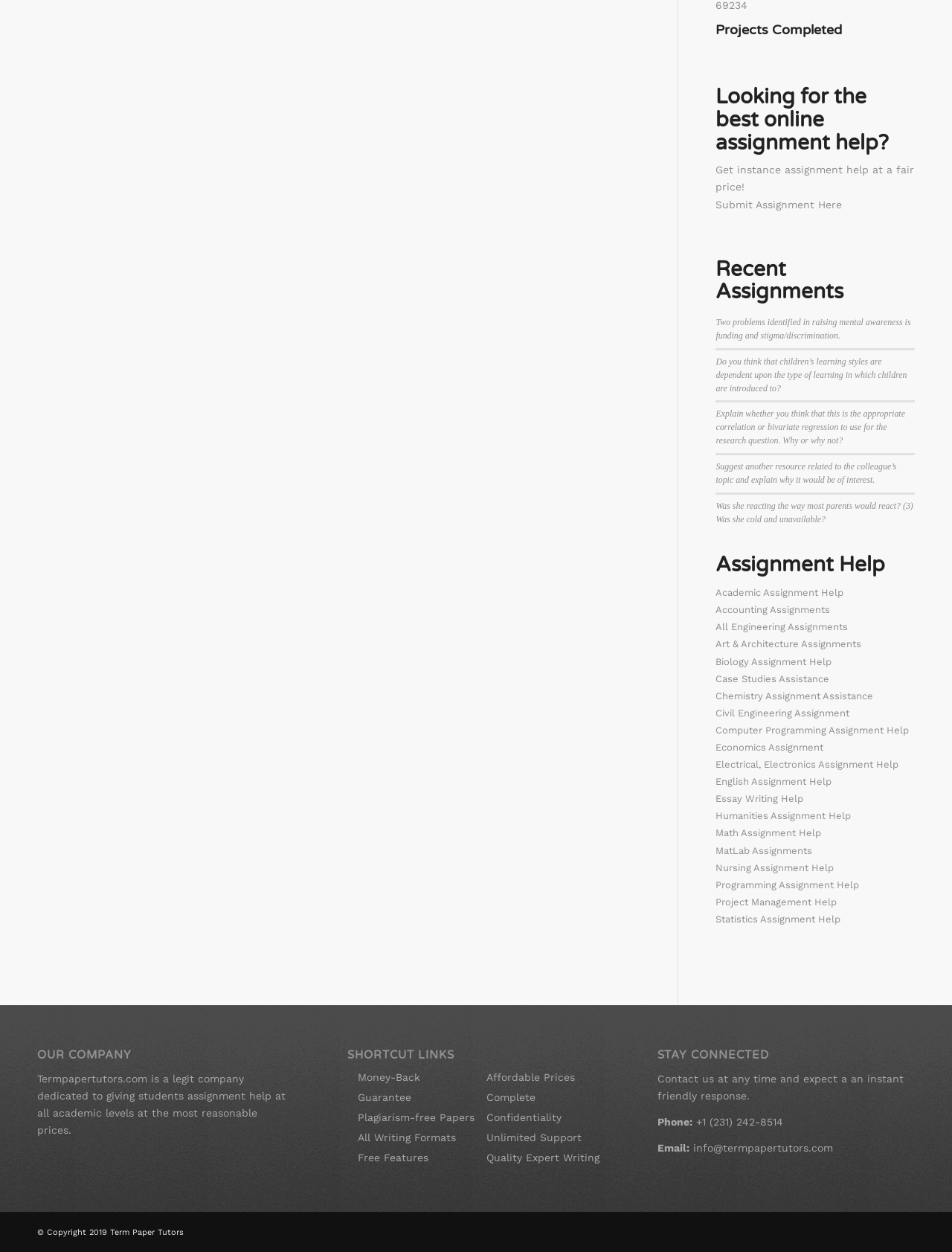Please determine the bounding box coordinates of the element to click in order to execute the following instruction: "Learn about our company". The coordinates should be four float numbers between 0 and 1, specified as [left, top, right, bottom].

[0.039, 0.838, 0.309, 0.848]